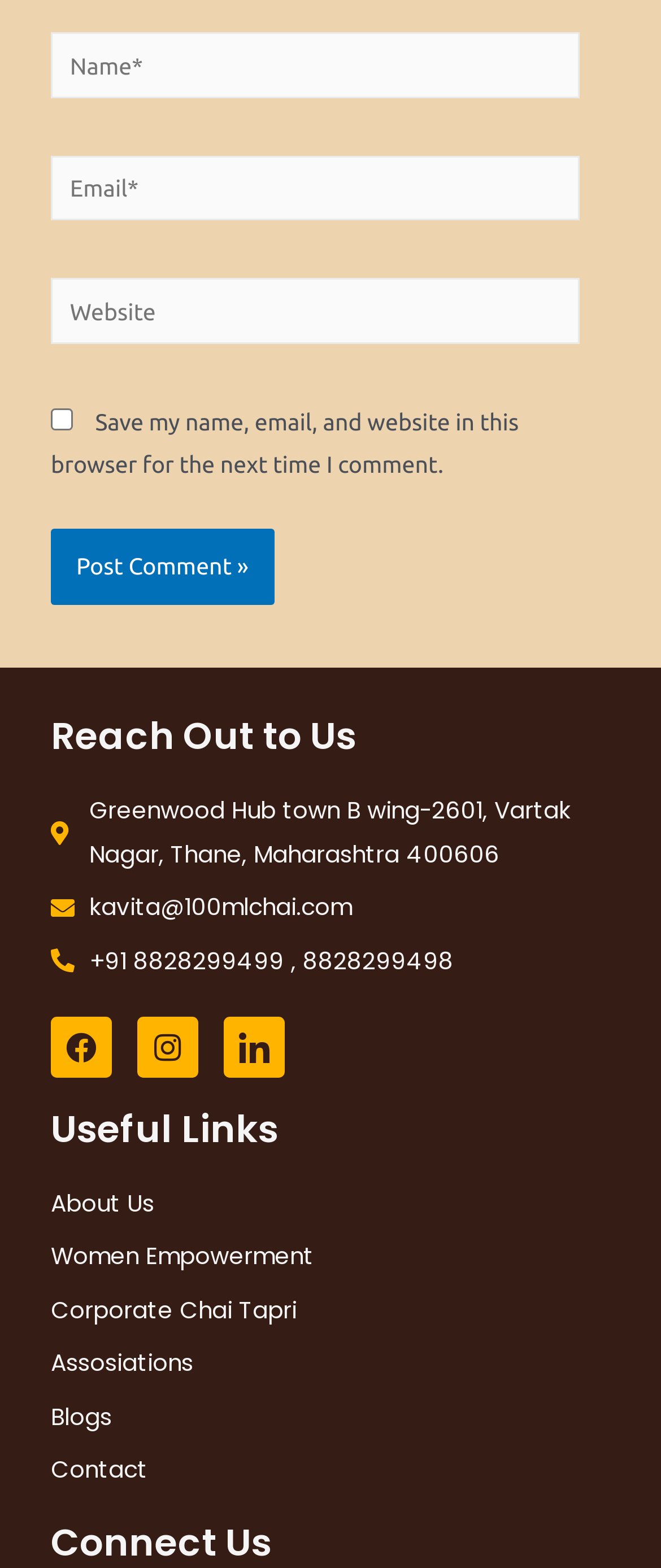Identify the bounding box coordinates of the section that should be clicked to achieve the task described: "Contact via email".

[0.077, 0.565, 0.923, 0.593]